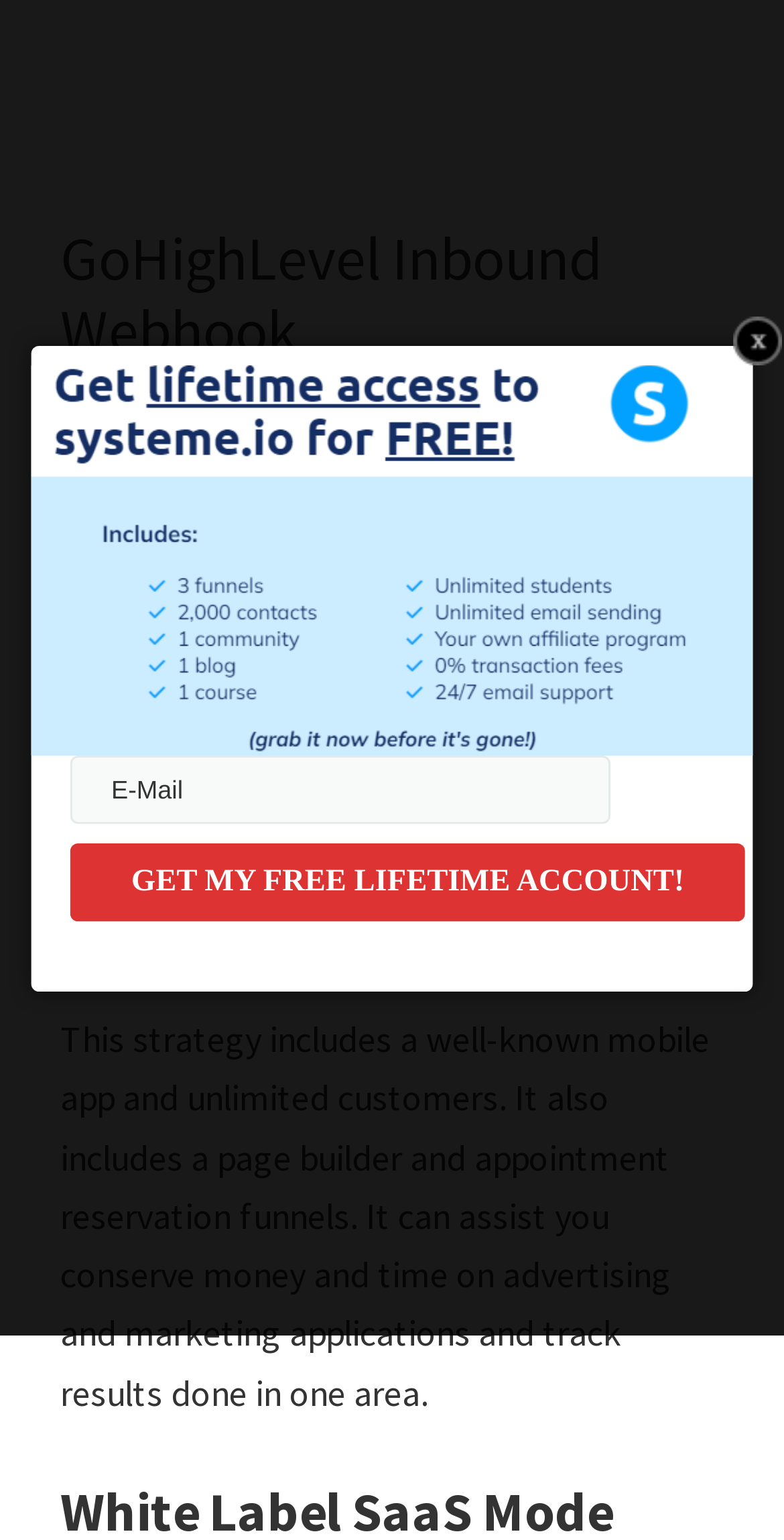Extract the text of the main heading from the webpage.

GoHighLevel Inbound Webhook